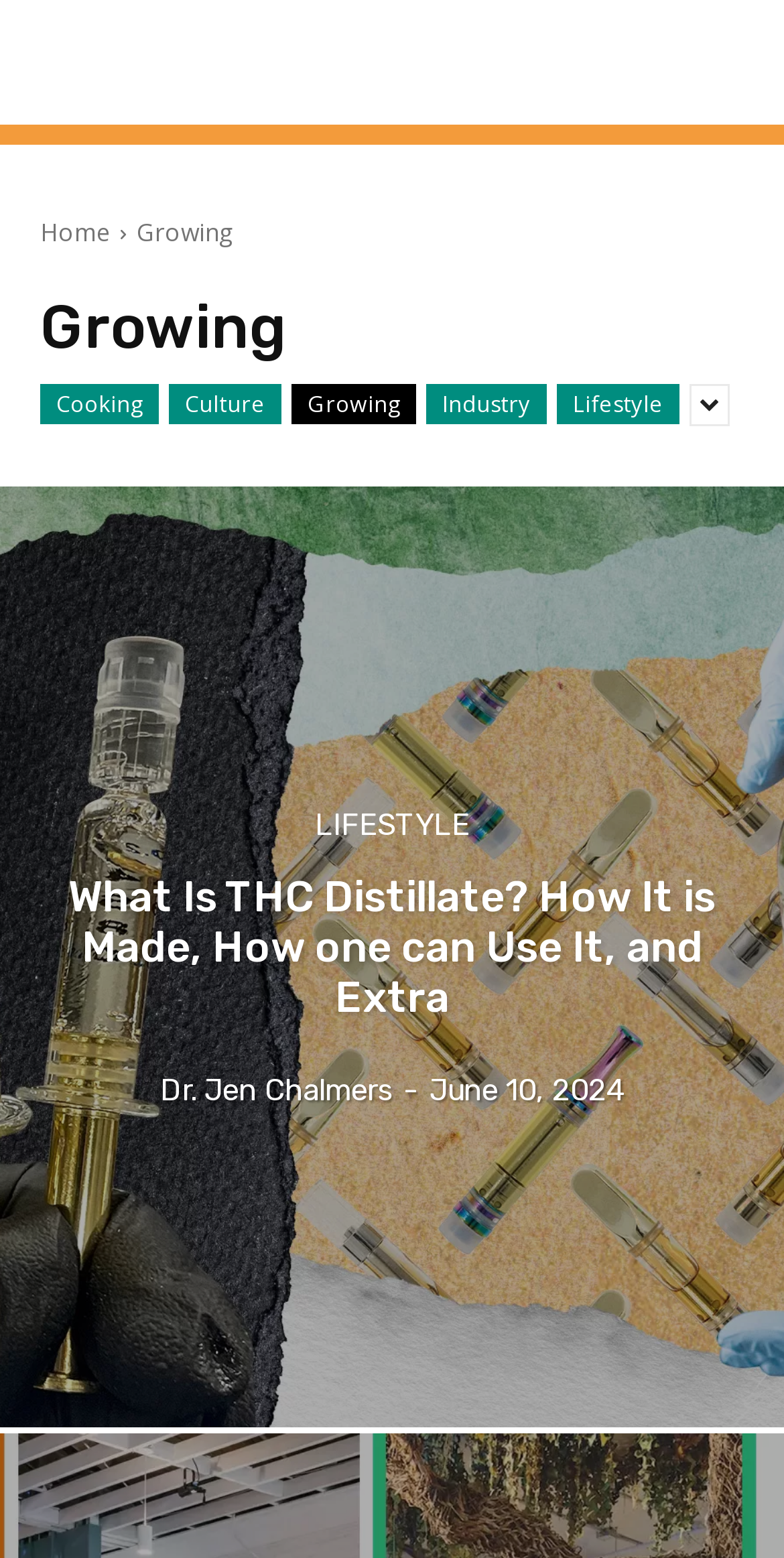Show me the bounding box coordinates of the clickable region to achieve the task as per the instruction: "Click on the 'Home' link".

None